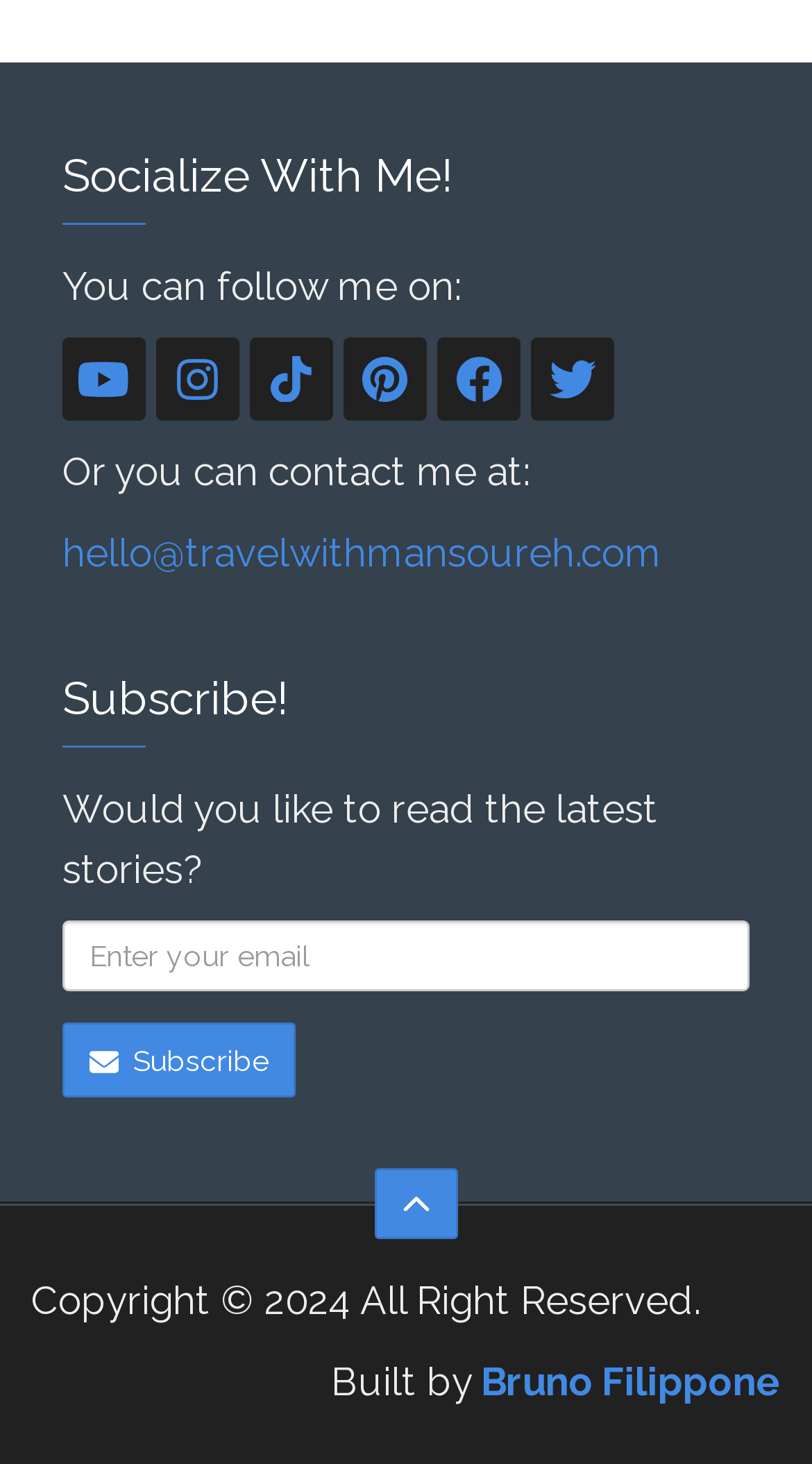Identify the bounding box coordinates of the region that should be clicked to execute the following instruction: "Enter email to subscribe".

[0.077, 0.629, 0.923, 0.678]